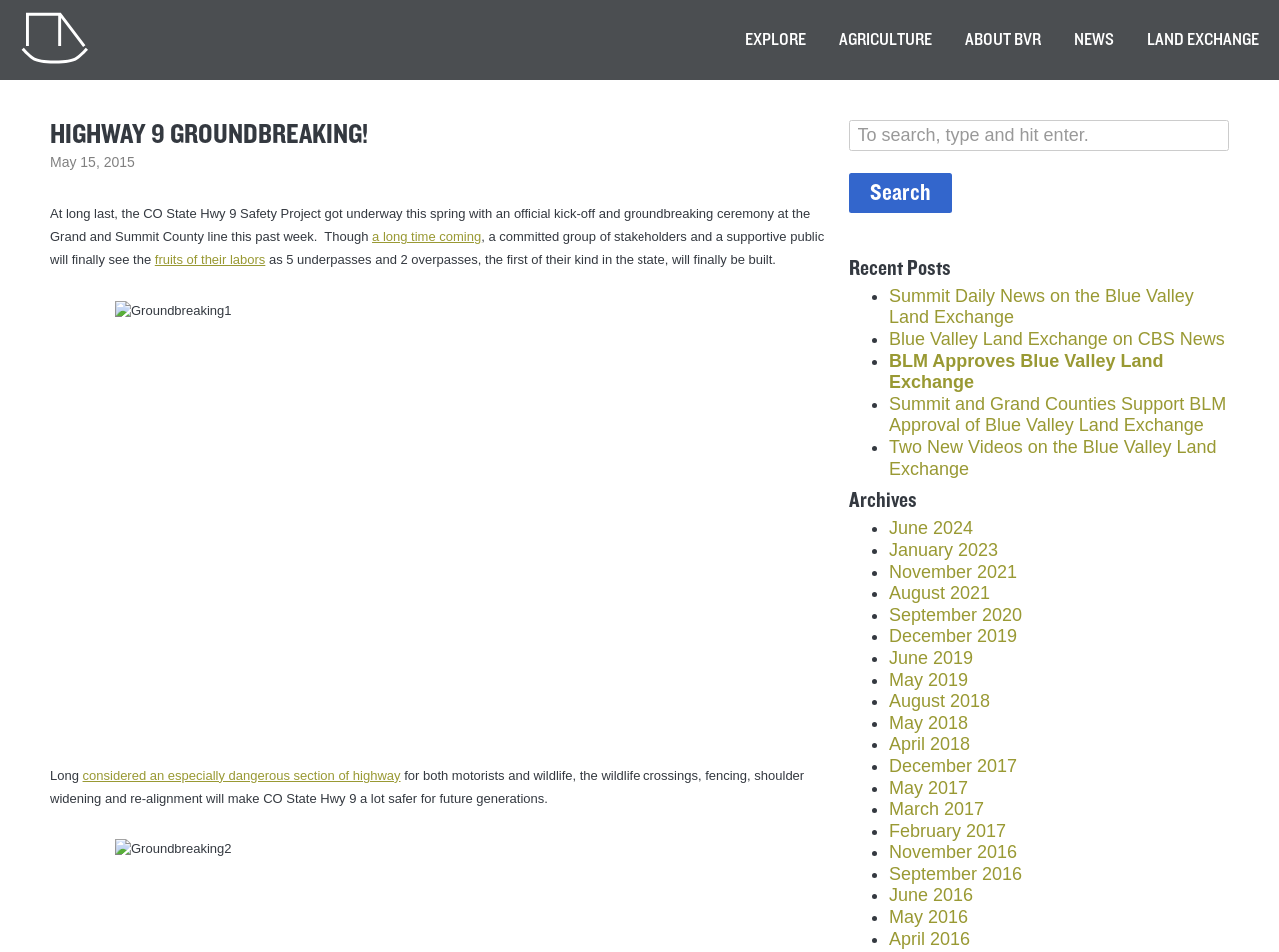Identify the bounding box coordinates of the region that needs to be clicked to carry out this instruction: "Search for something". Provide these coordinates as four float numbers ranging from 0 to 1, i.e., [left, top, right, bottom].

[0.664, 0.126, 0.961, 0.224]